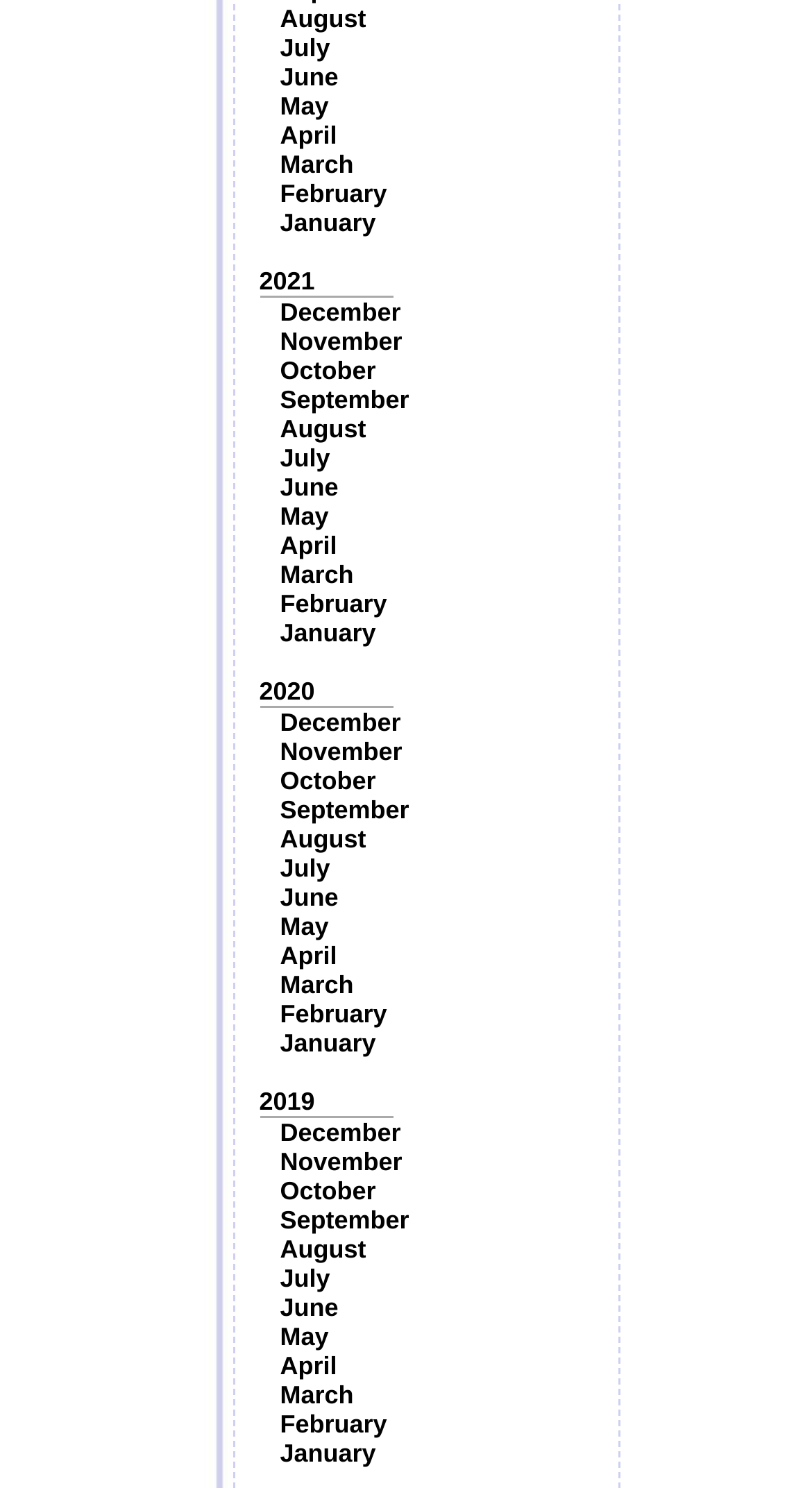Determine the bounding box of the UI element mentioned here: "May". The coordinates must be in the format [left, top, right, bottom] with values ranging from 0 to 1.

[0.345, 0.337, 0.405, 0.357]